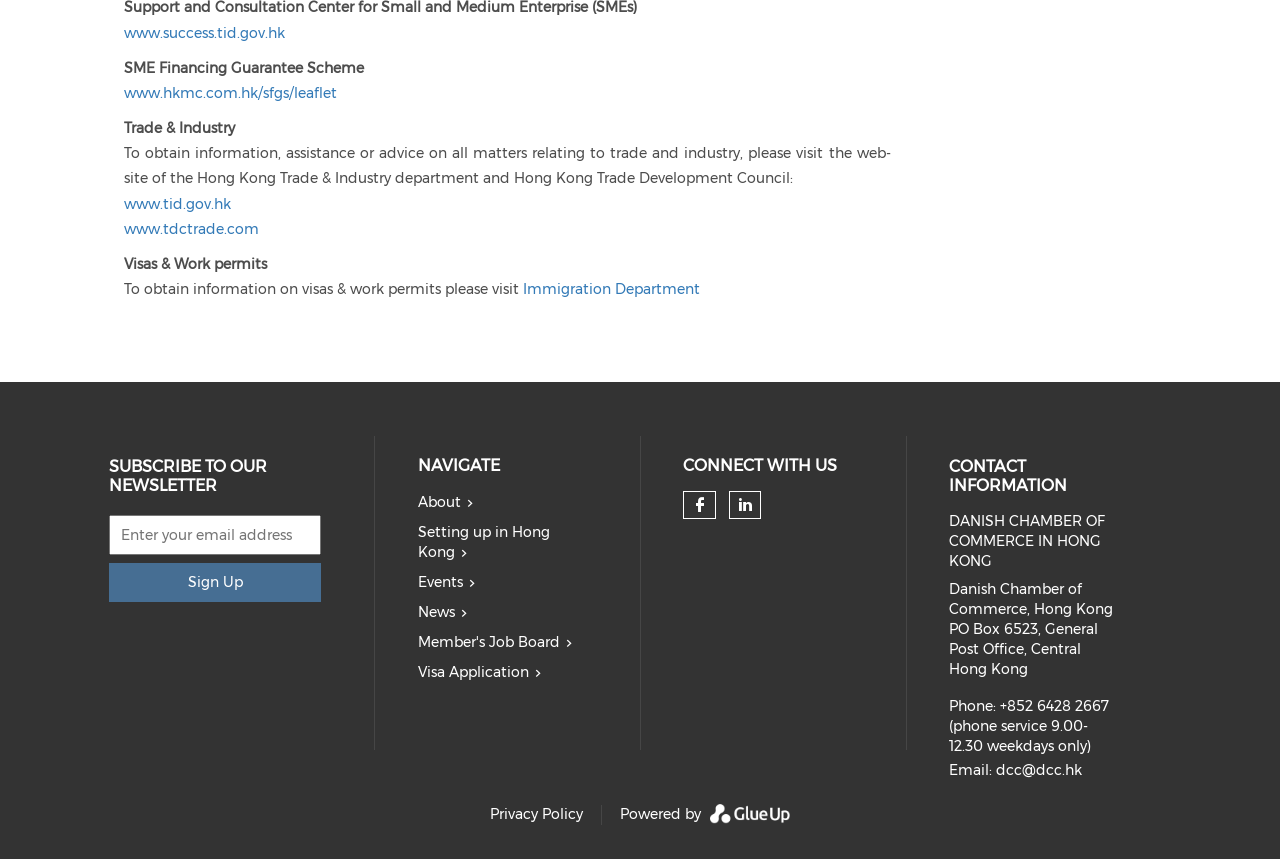What is the purpose of the textbox?
From the image, provide a succinct answer in one word or a short phrase.

Enter email address